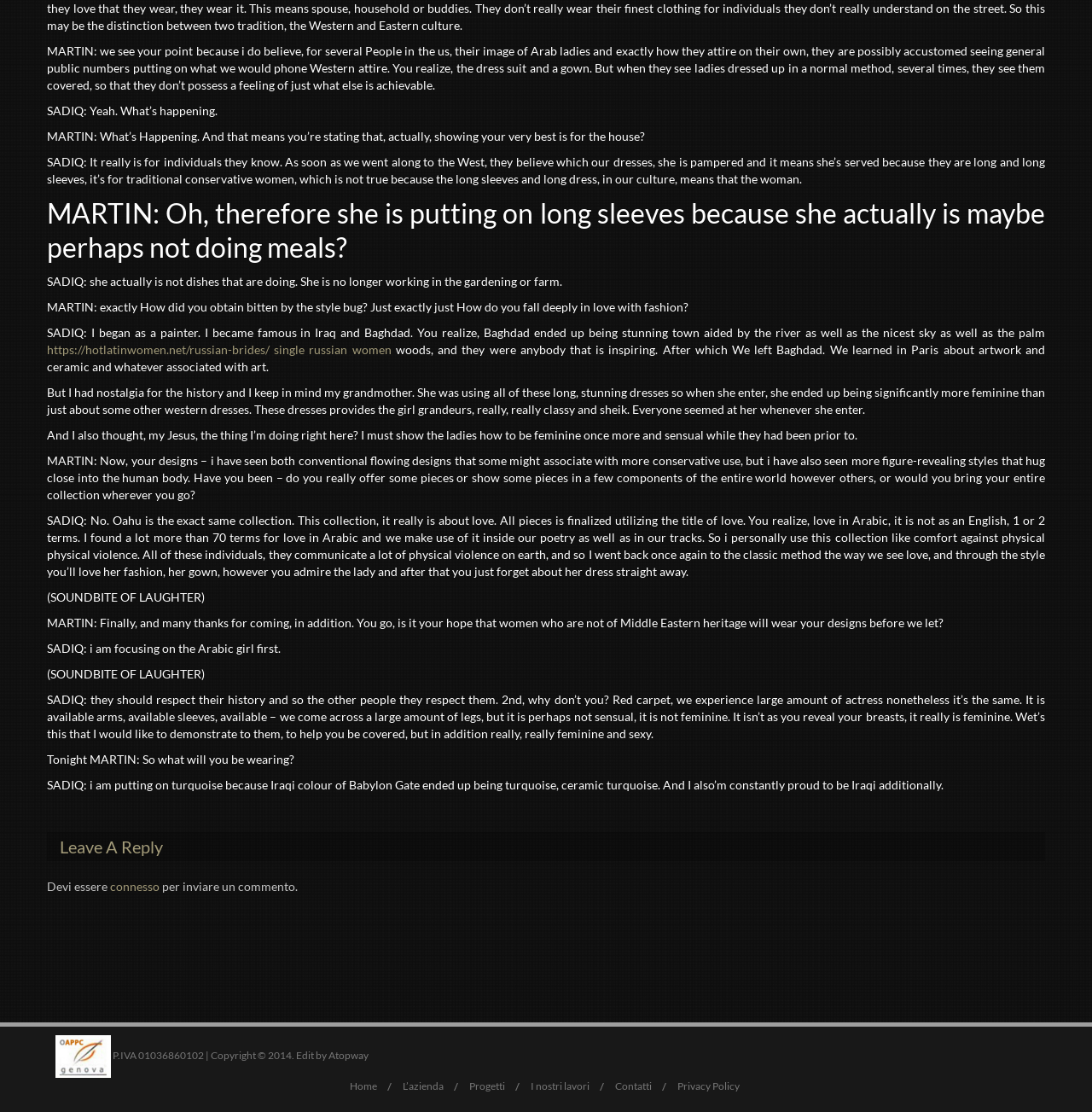What is the significance of turquoise in Sadiq's outfit?
Using the image as a reference, give an elaborate response to the question.

Sadiq mentions that he is wearing turquoise because it is the color of the Babylon Gate, which is a significant cultural symbol in Iraq, and he is proud to be Iraqi.